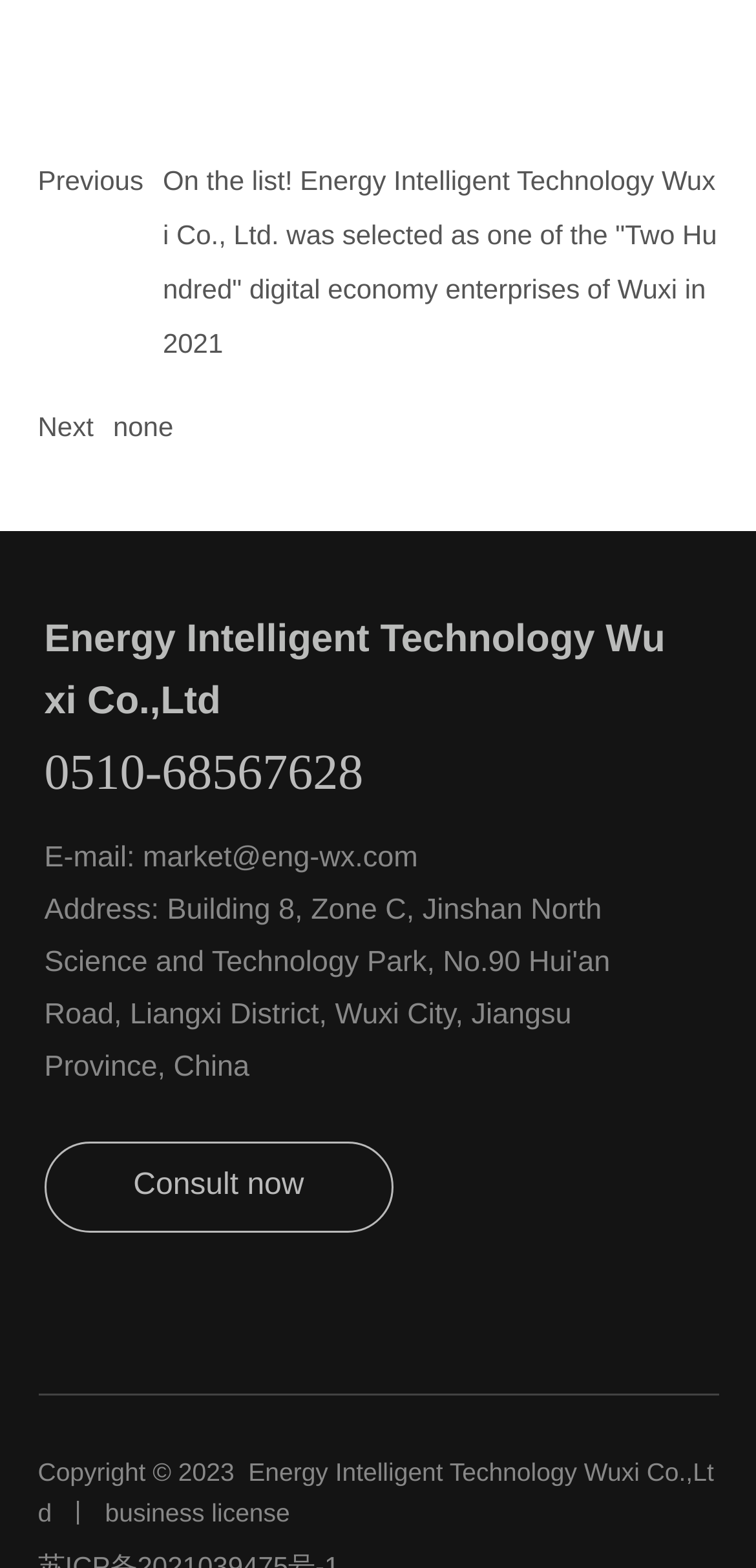What is the purpose of the 'Consult now' button?
Look at the image and respond with a one-word or short phrase answer.

To consult with the company